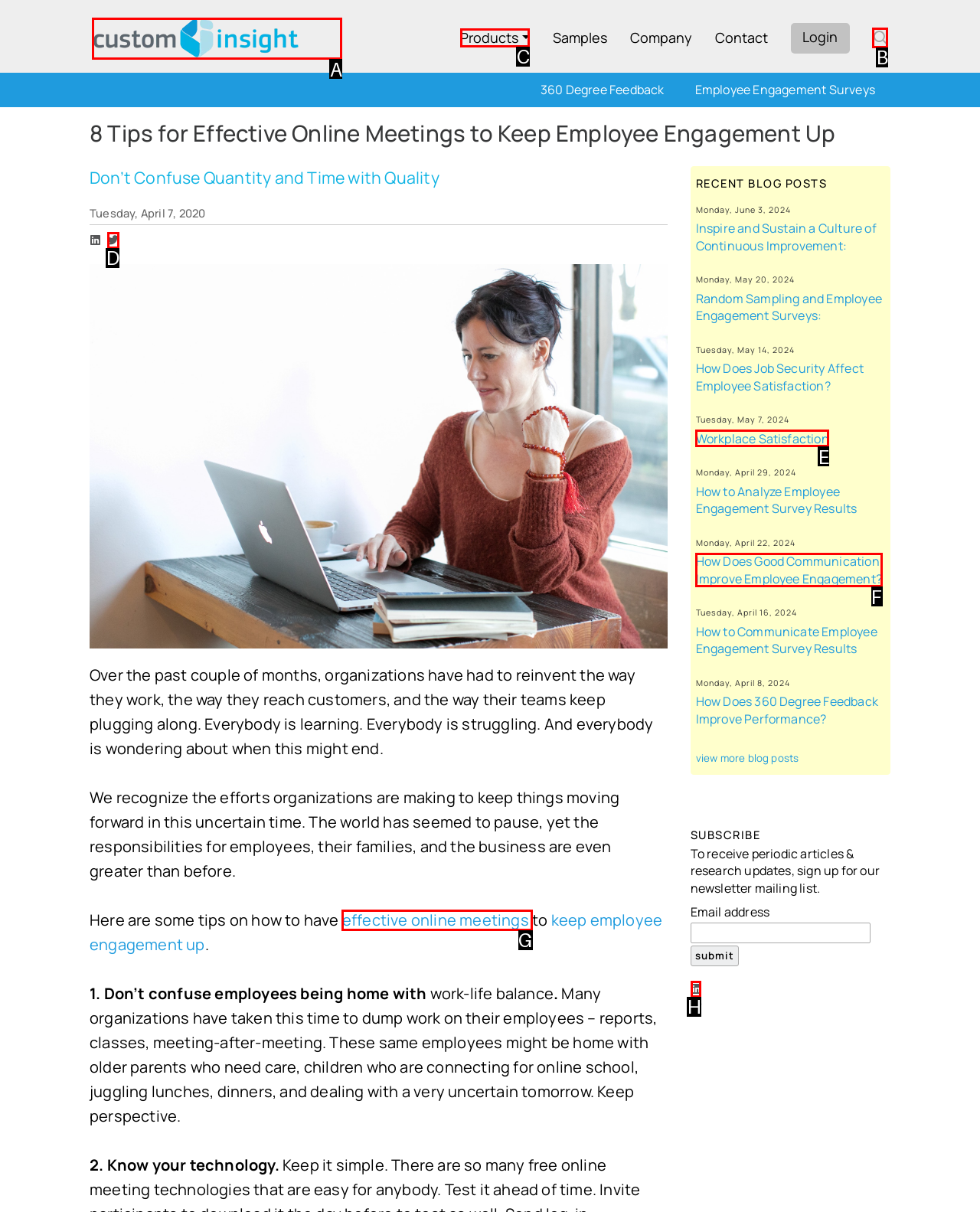Tell me which one HTML element I should click to complete the following task: Read the article about Perimeter 81 Answer with the option's letter from the given choices directly.

None